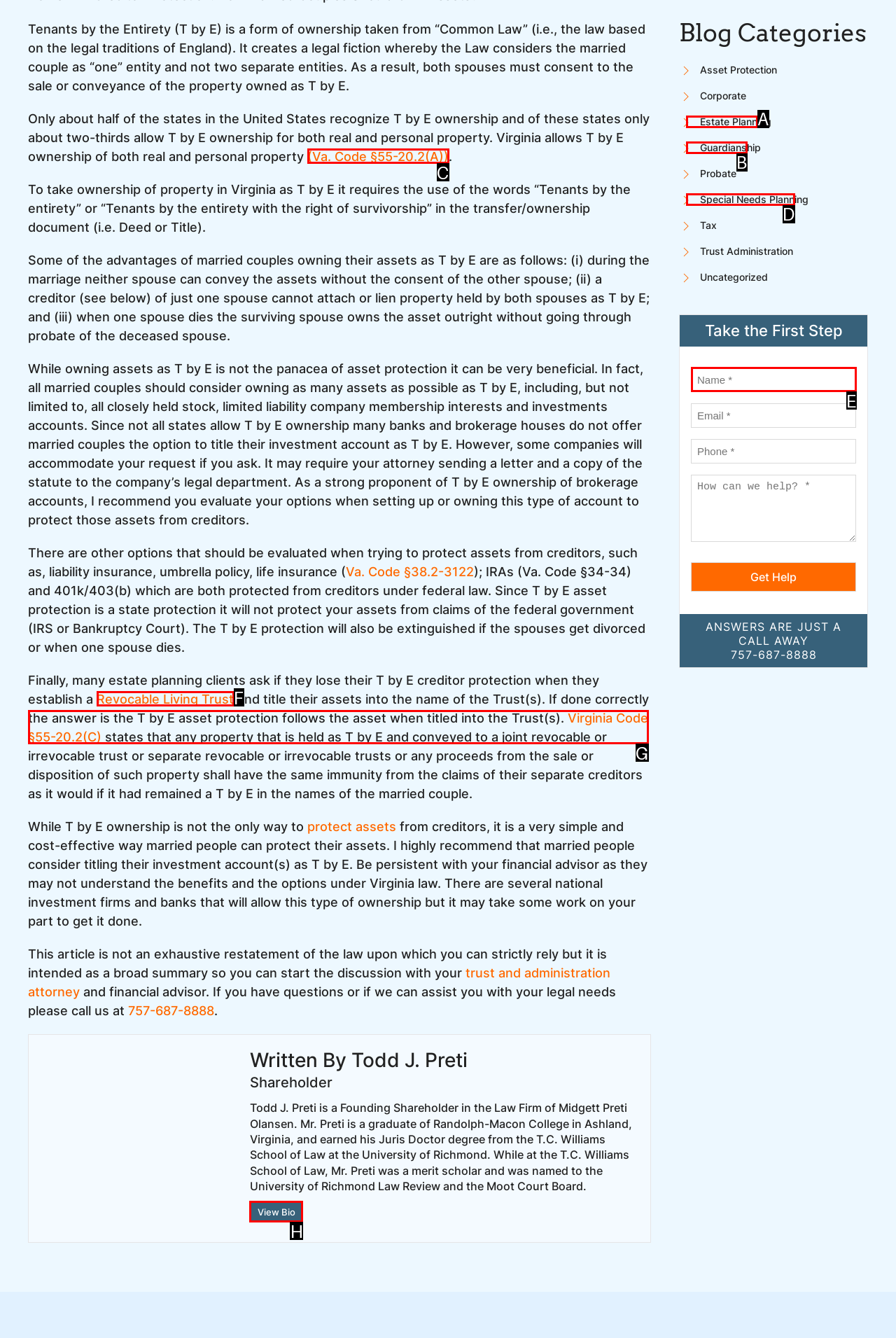Which HTML element among the options matches this description: (Va. Code §55-20.2(A))? Answer with the letter representing your choice.

C